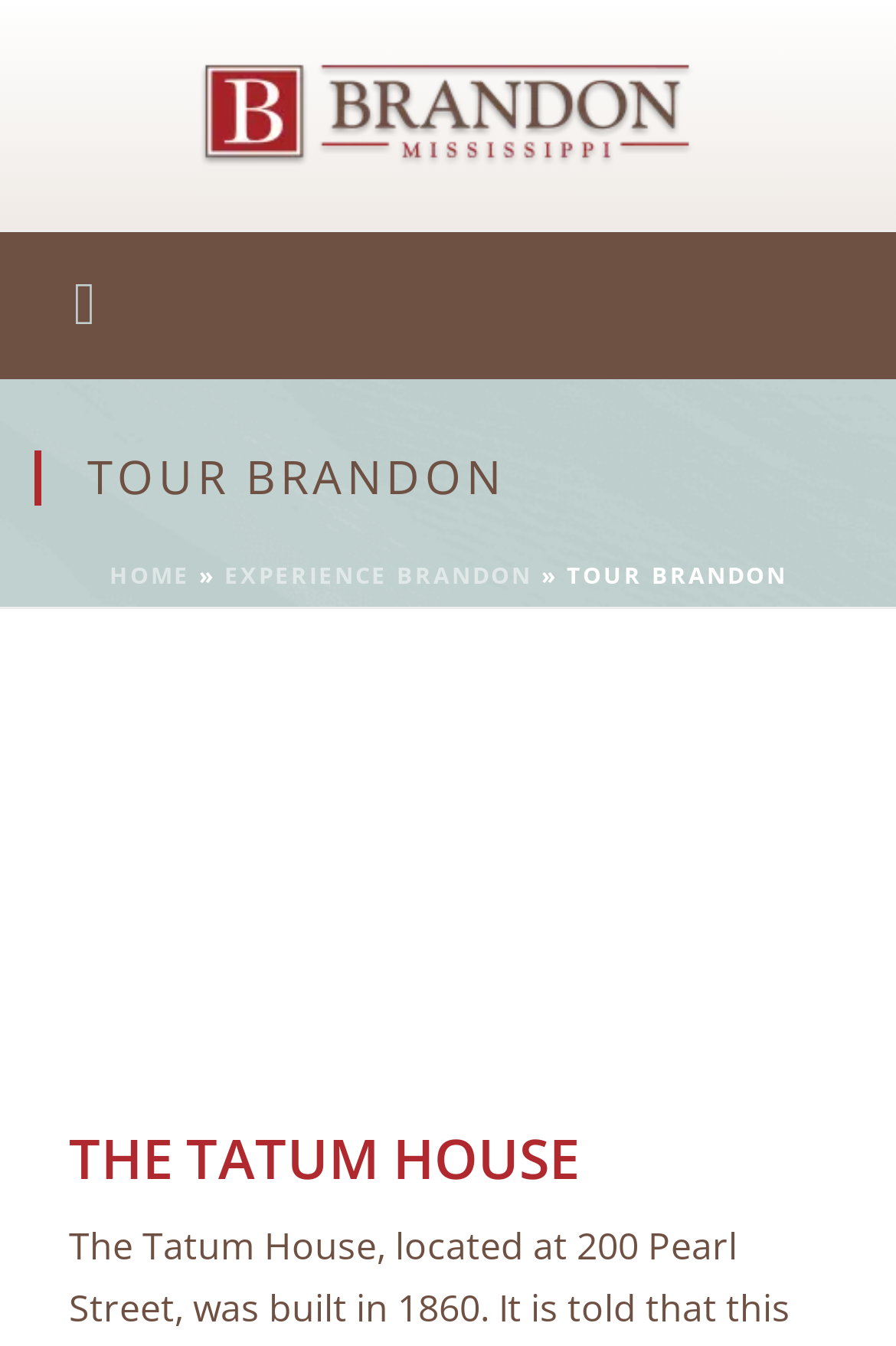Identify the bounding box coordinates for the UI element described by the following text: "Home". Provide the coordinates as four float numbers between 0 and 1, in the format [left, top, right, bottom].

[0.122, 0.415, 0.212, 0.439]